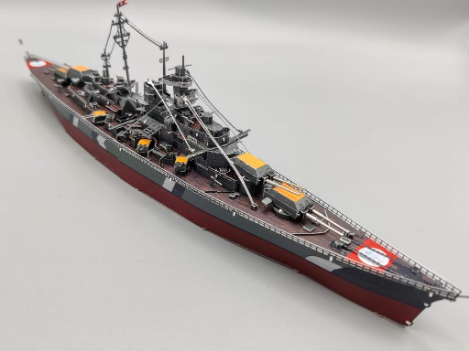Examine the screenshot and answer the question in as much detail as possible: What type of enthusiasts would be interested in this model?

The caption states that this particular model is part of the Metal Kit series, appealing to collectors and enthusiasts of naval history and model building, indicating that these groups would be interested in this model.